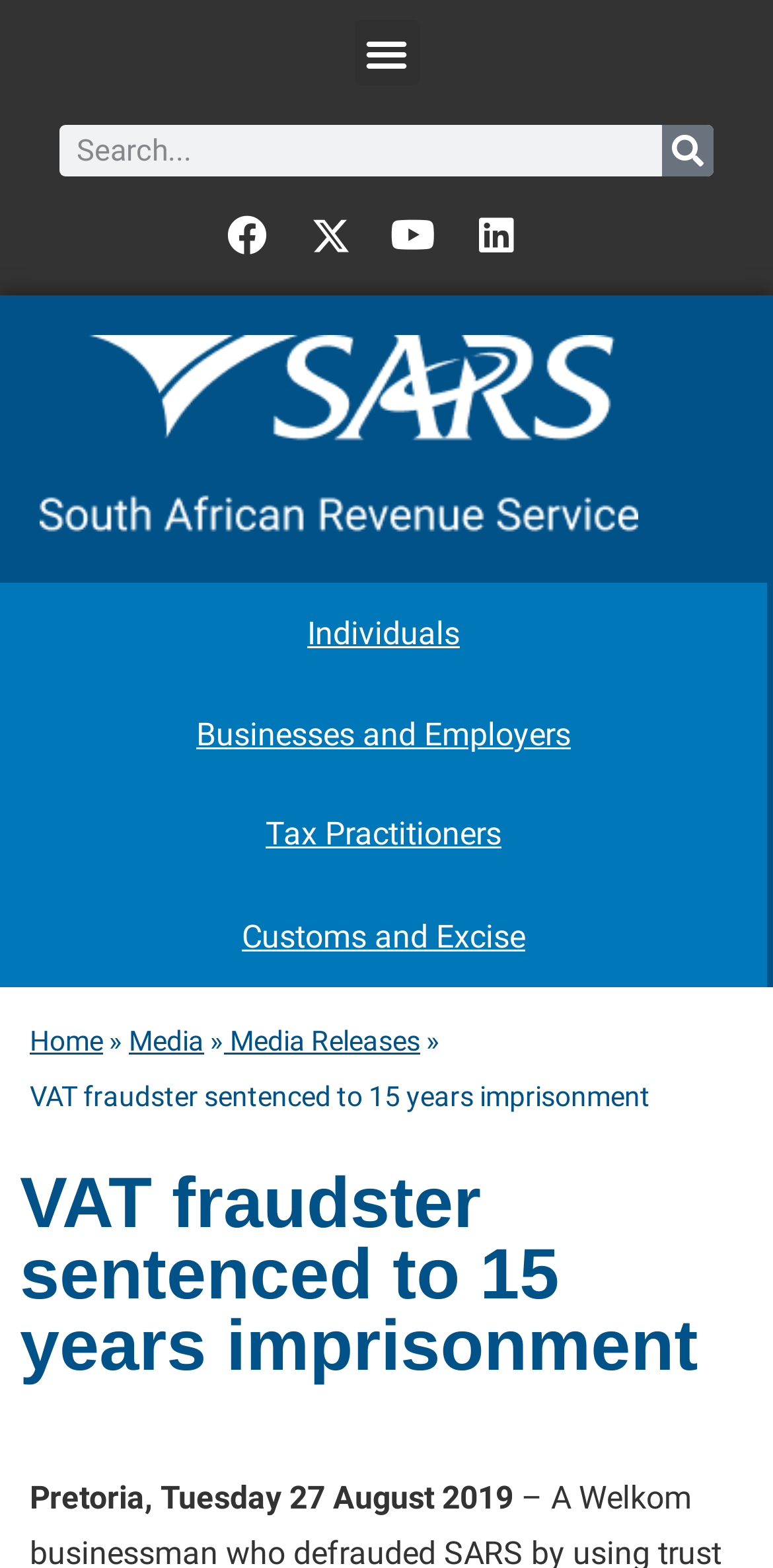Find and specify the bounding box coordinates that correspond to the clickable region for the instruction: "View Map & Directions".

None